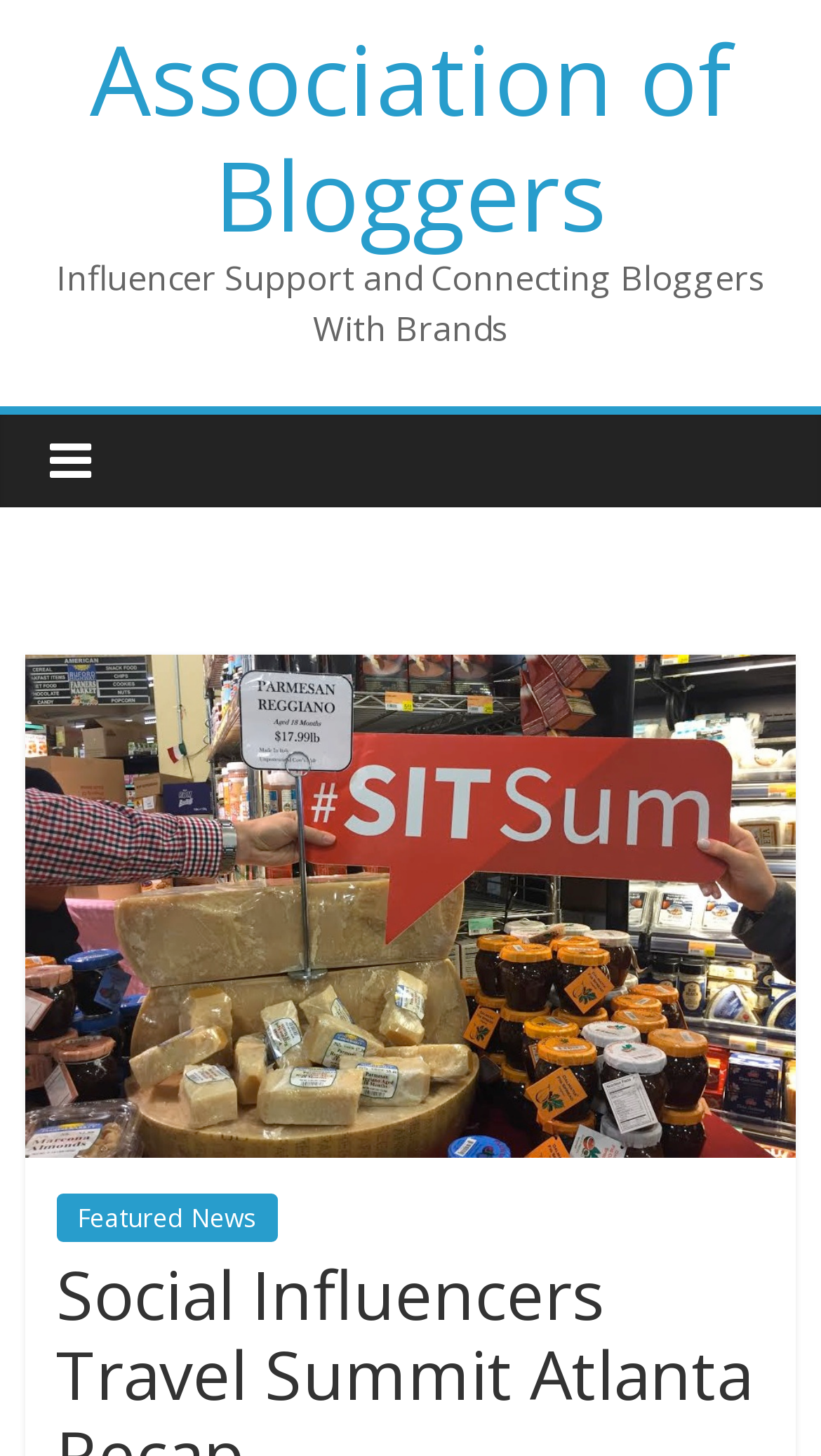Find the bounding box of the UI element described as follows: "Association of Bloggers".

[0.109, 0.009, 0.891, 0.178]